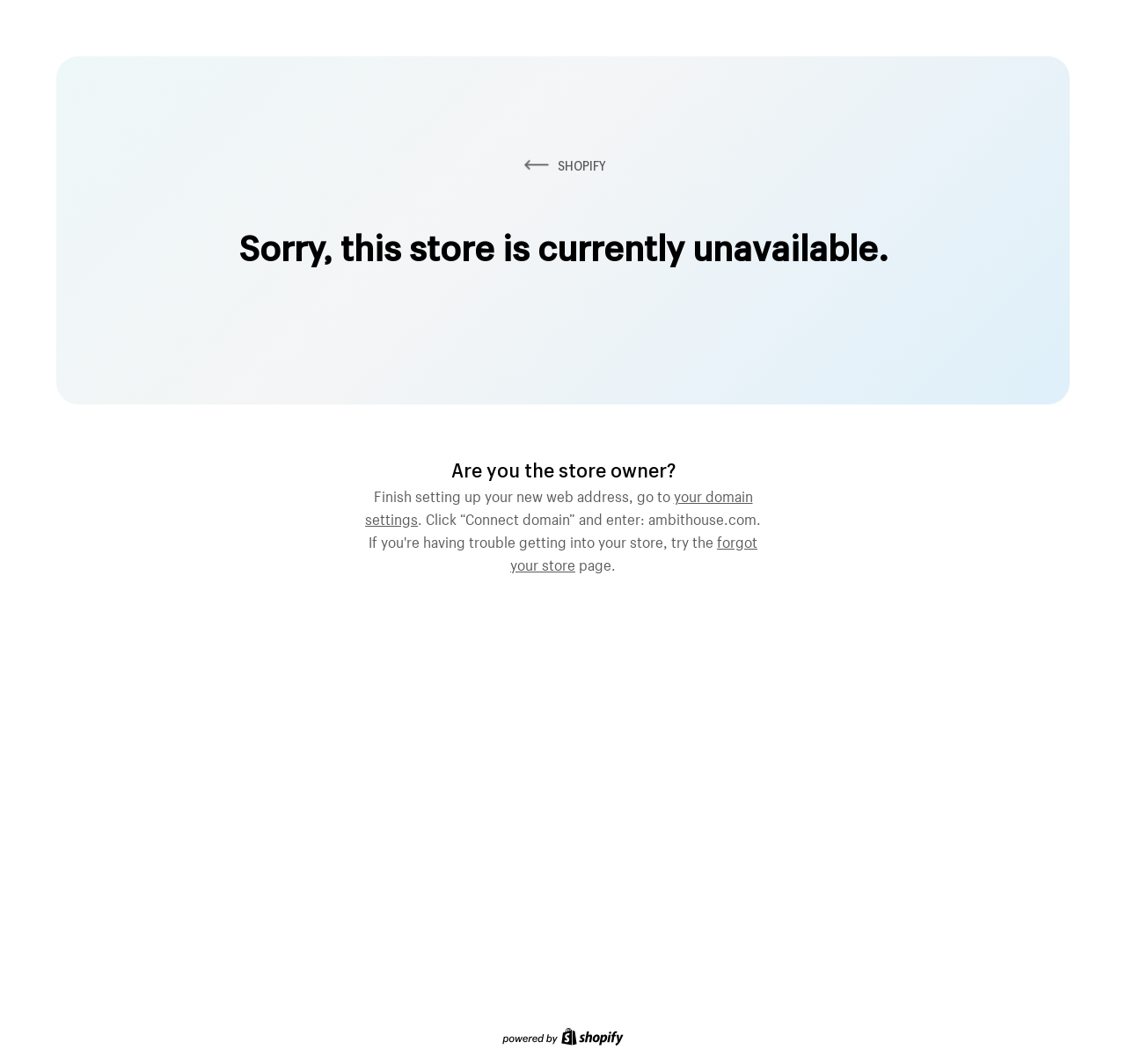Illustrate the webpage's structure and main components comprehensively.

The webpage appears to be a Shopify ecommerce platform page, with a prominent link to "SHOPIFY" at the top center, accompanied by a small image. Below this, a heading announces that the store is currently unavailable. 

In the middle of the page, there is a section that seems to be addressing the store owner, with a series of static text and links providing instructions on how to set up their web address. The text "Are you the store owner?" is followed by a message prompting the owner to finish setting up their domain, with a link to "your domain settings" and further instructions on how to connect their domain, ambithouse.com. 

Additionally, there is a link to "forgot your store page" below this section. At the very bottom of the page, there is a content information section, which contains an image.